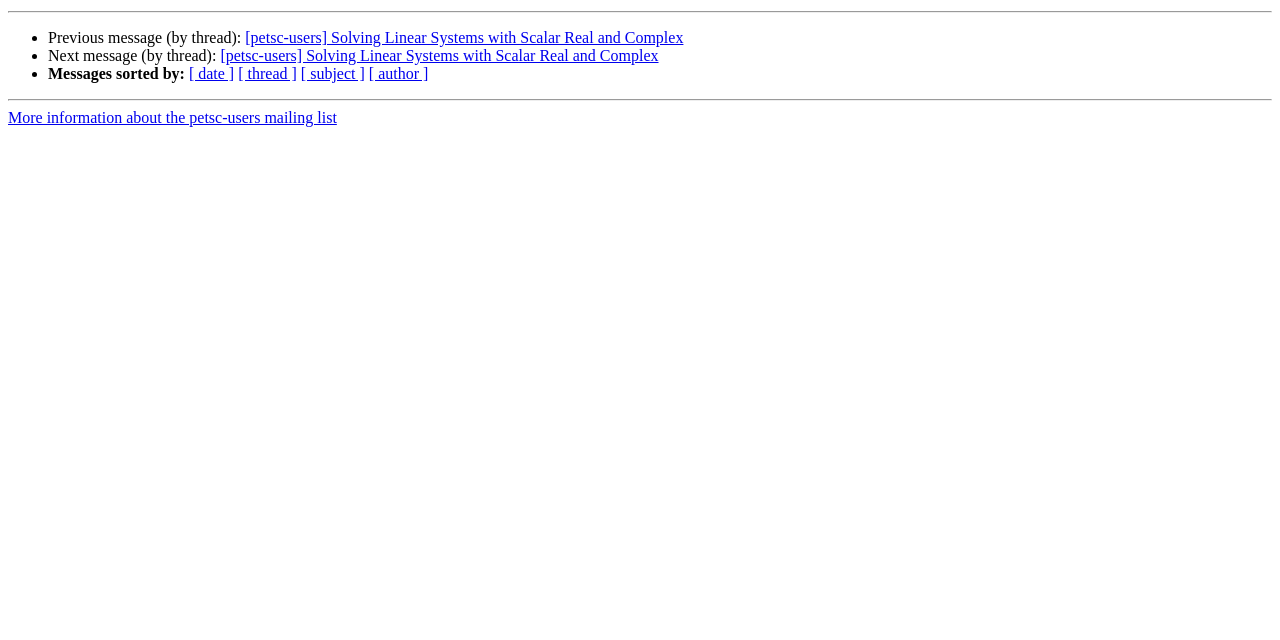From the webpage screenshot, predict the bounding box of the UI element that matches this description: "[ subject ]".

[0.235, 0.102, 0.285, 0.129]